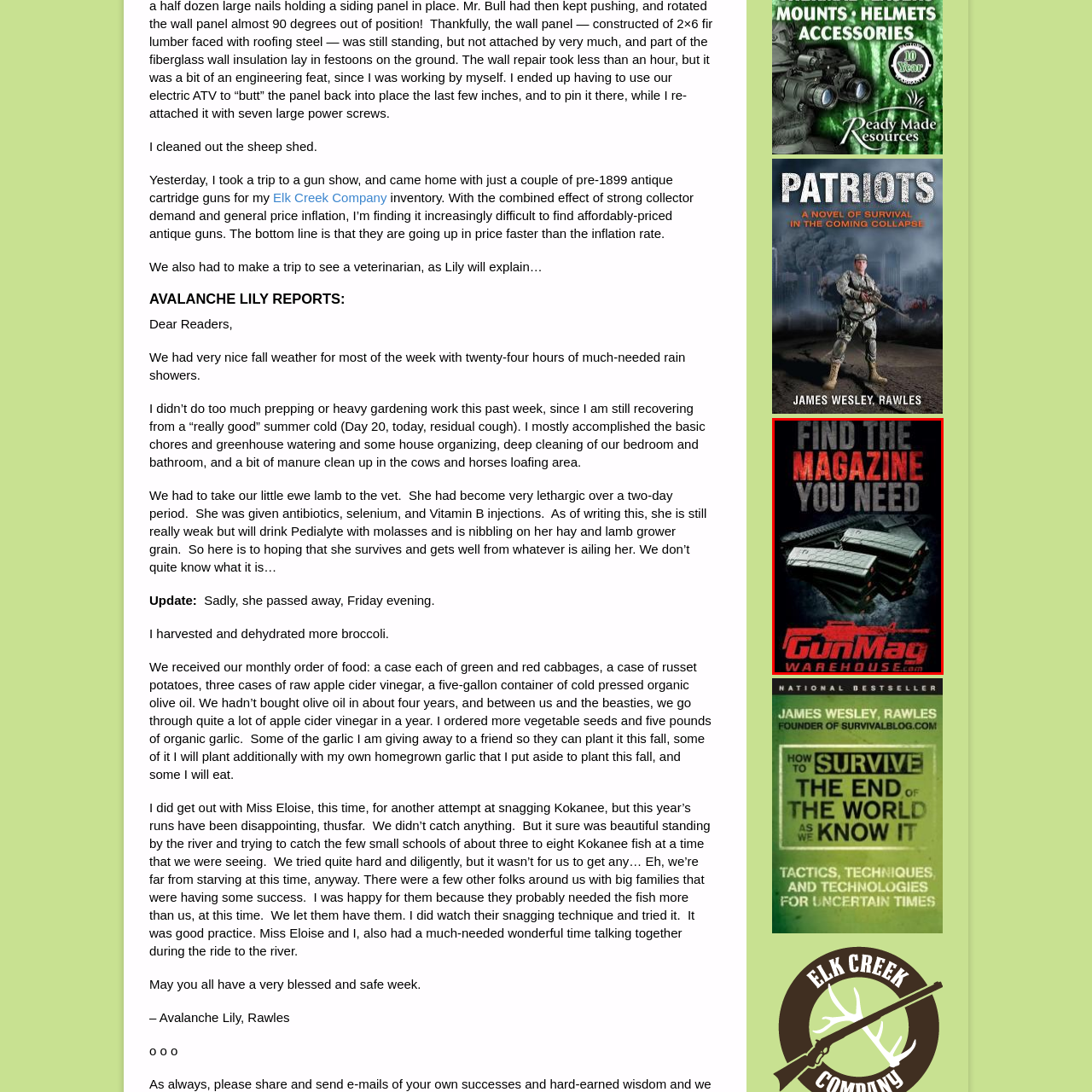What is the color of the company's logo and website link?
Look closely at the image contained within the red bounding box and answer the question in detail, using the visual information present.

The company's logo and website link, 'GunMag Warehouse.com', are displayed in bright red at the bottom of the image, which enhances visibility and brand recognition, making it easy for customers to remember and access the website.